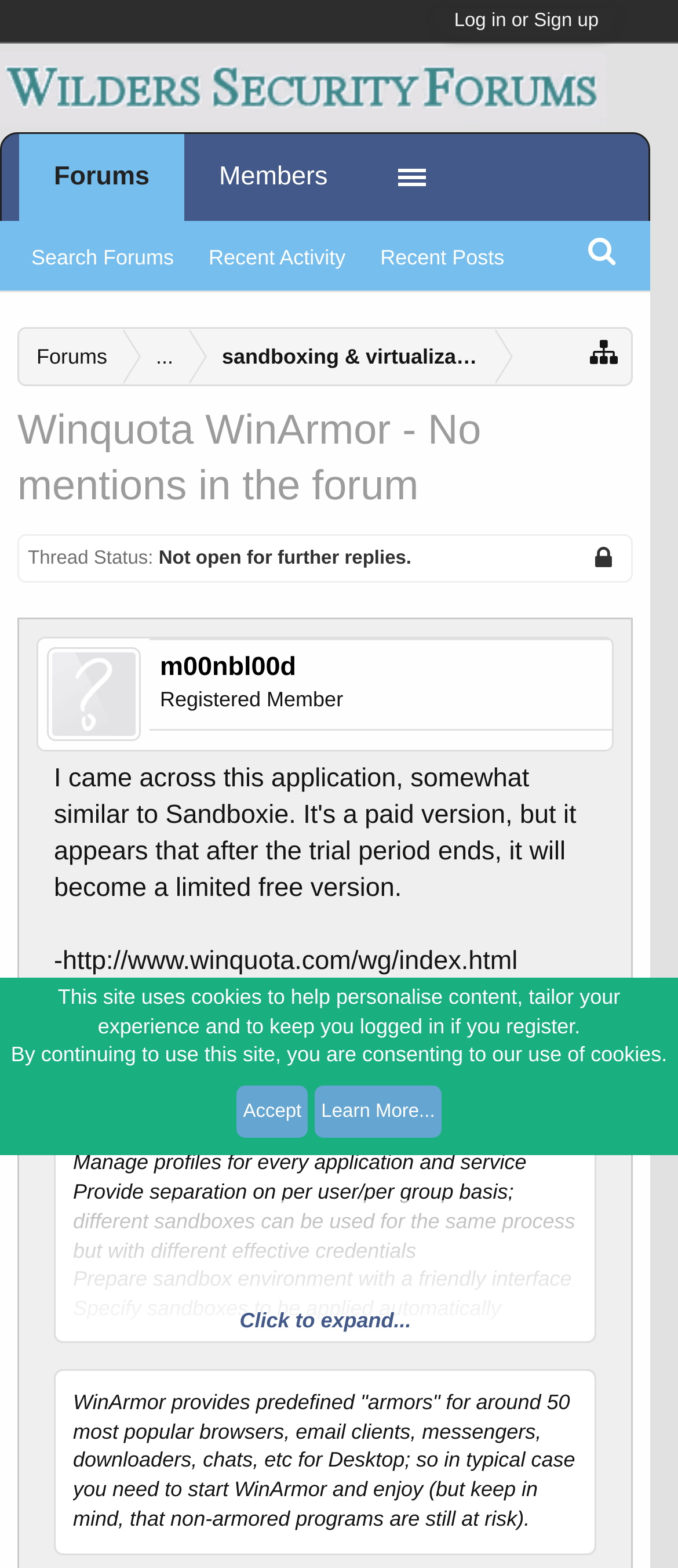How many features of WinArmor are listed?
Refer to the image and provide a concise answer in one word or phrase.

7